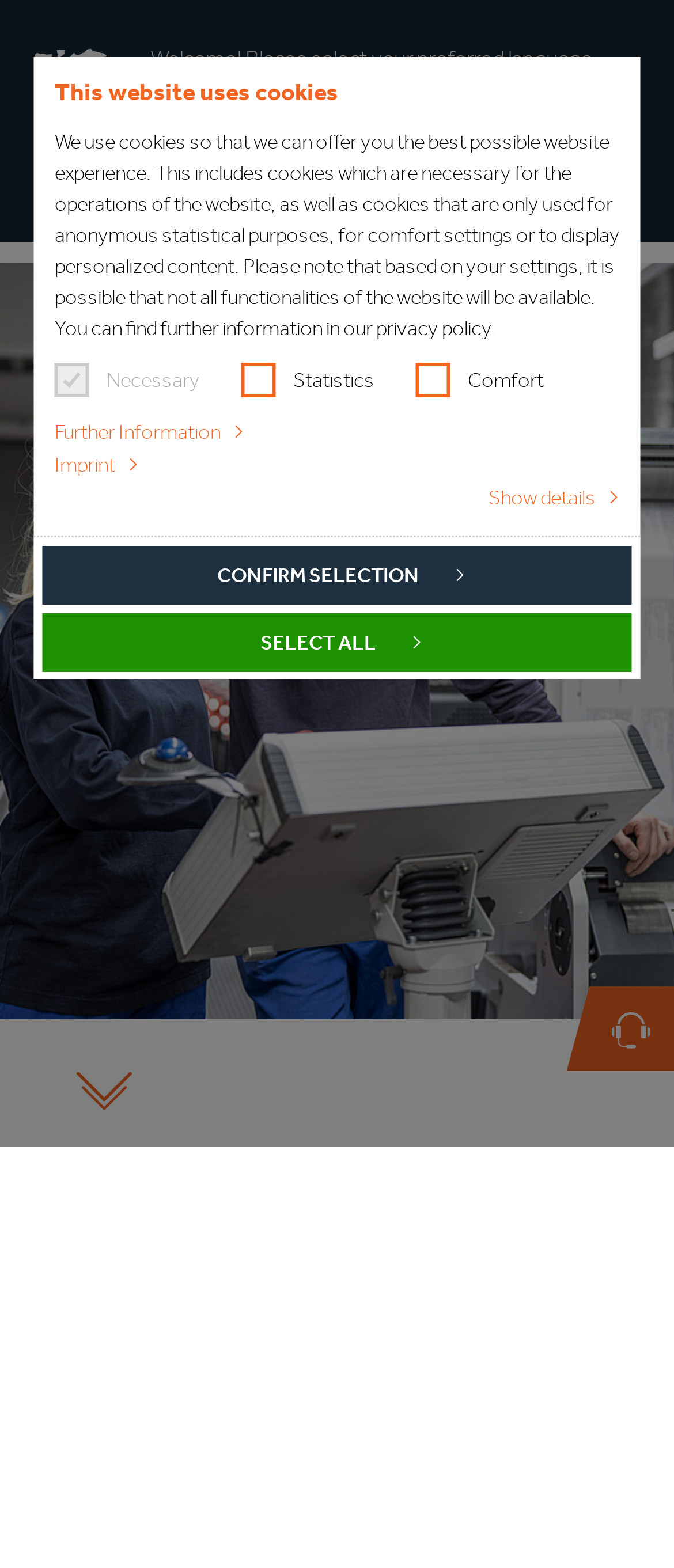Identify the bounding box coordinates of the clickable region required to complete the instruction: "Select English as language". The coordinates should be given as four float numbers within the range of 0 and 1, i.e., [left, top, right, bottom].

[0.016, 0.034, 0.106, 0.049]